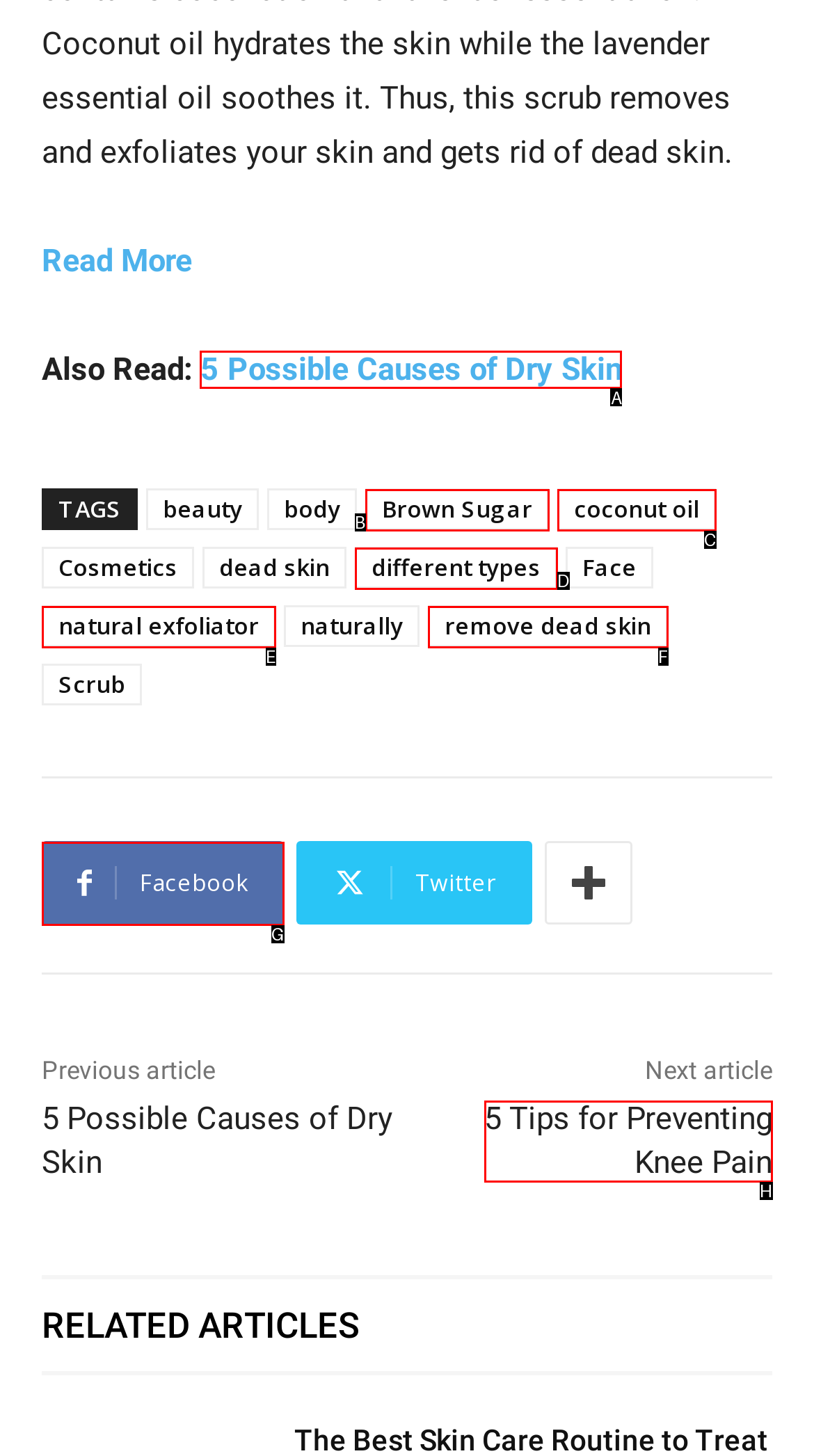Indicate which lettered UI element to click to fulfill the following task: View related article about 5 Possible Causes of Dry Skin
Provide the letter of the correct option.

A